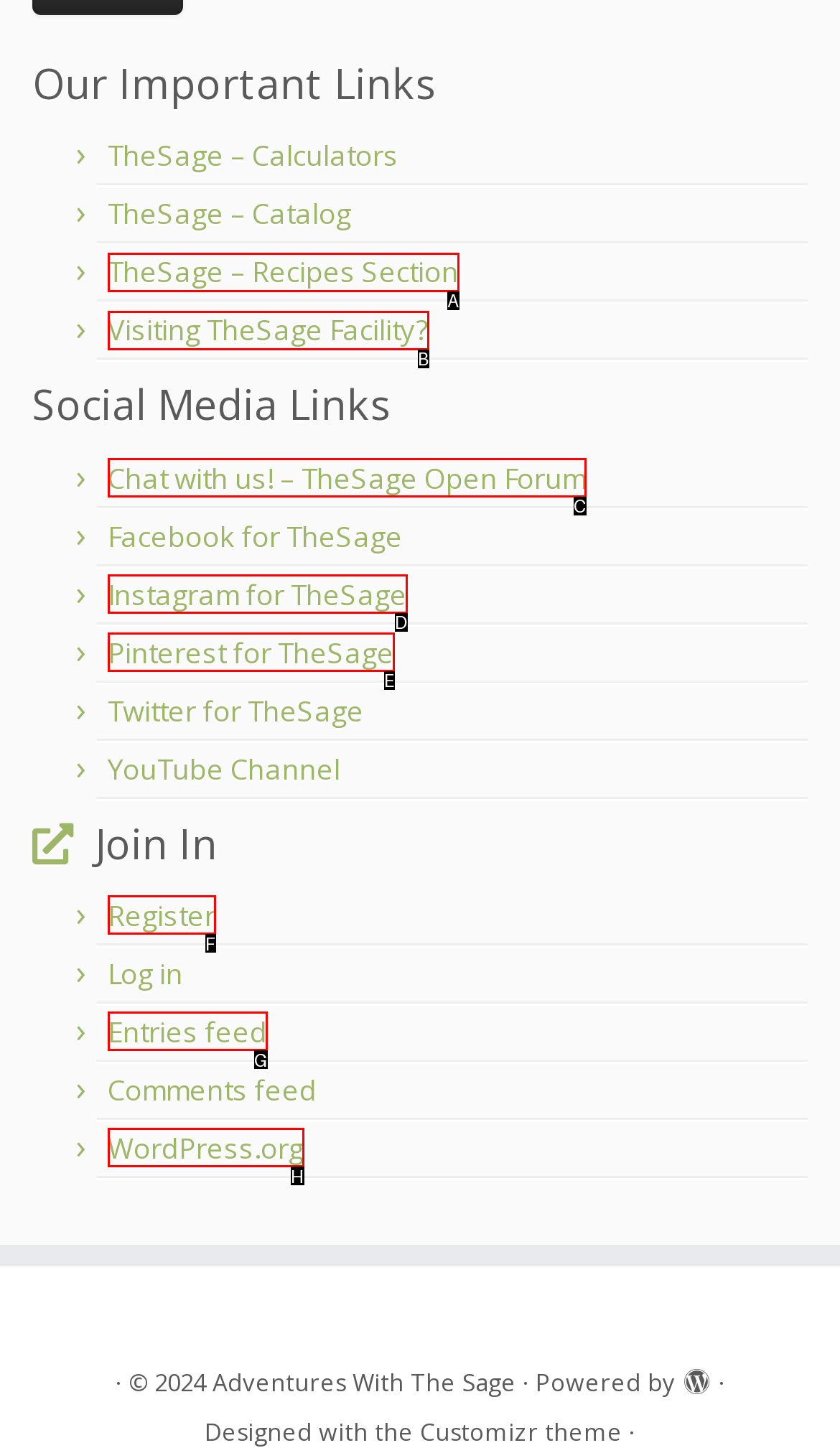Given the description: Instagram for TheSage, identify the HTML element that fits best. Respond with the letter of the correct option from the choices.

D